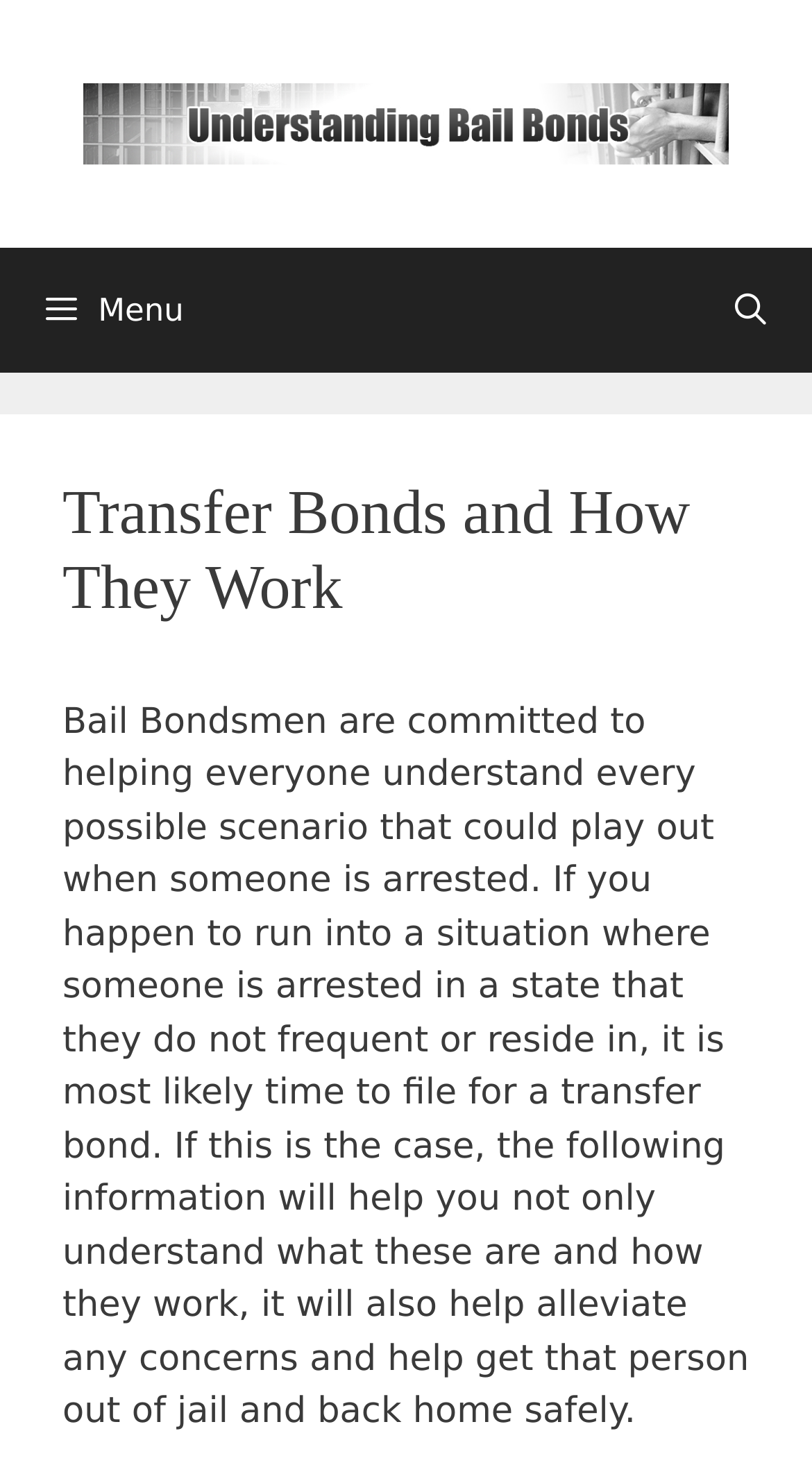Generate an in-depth caption that captures all aspects of the webpage.

The webpage is about understanding bail bonds, specifically transfer bonds and how they work. At the top of the page, there is a banner with a link to "Understanding Bail Bonds" accompanied by an image with the same text. Below the banner, there is a navigation menu with a search bar link and a menu button on the left side.

The main content of the page is divided into two sections. The first section is a header with a heading that reads "Transfer Bonds and How They Work". Below the header, there is a block of text that explains the purpose of transfer bonds and how they can help in situations where someone is arrested in a state they don't frequent or reside in. The text also mentions that the information on the page will help alleviate concerns and get the person out of jail and back home safely.